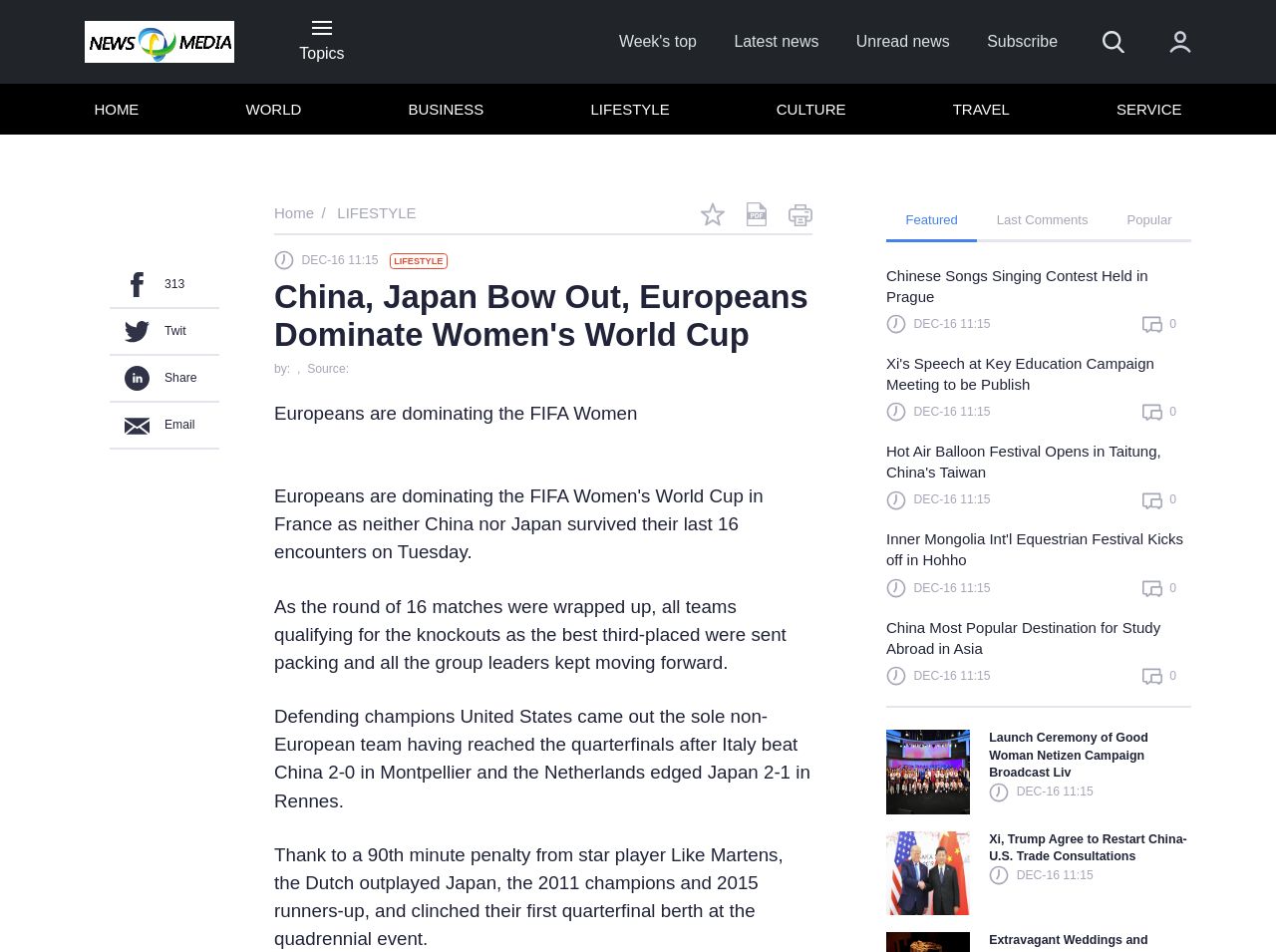How many images are in the current article?
We need a detailed and meticulous answer to the question.

I looked at the article content and did not find any images.